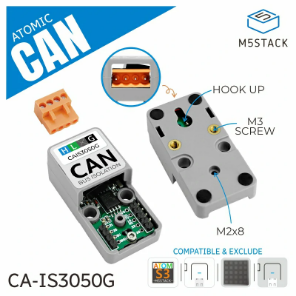What type of systems is the Atomic CAN device suitable for?
Please provide a comprehensive answer based on the details in the screenshot.

The design of the Atomic CAN device reflects a focus on user-friendly installation and application in communication networks, making it suitable for diverse settings such as vehicle transportation and security systems.